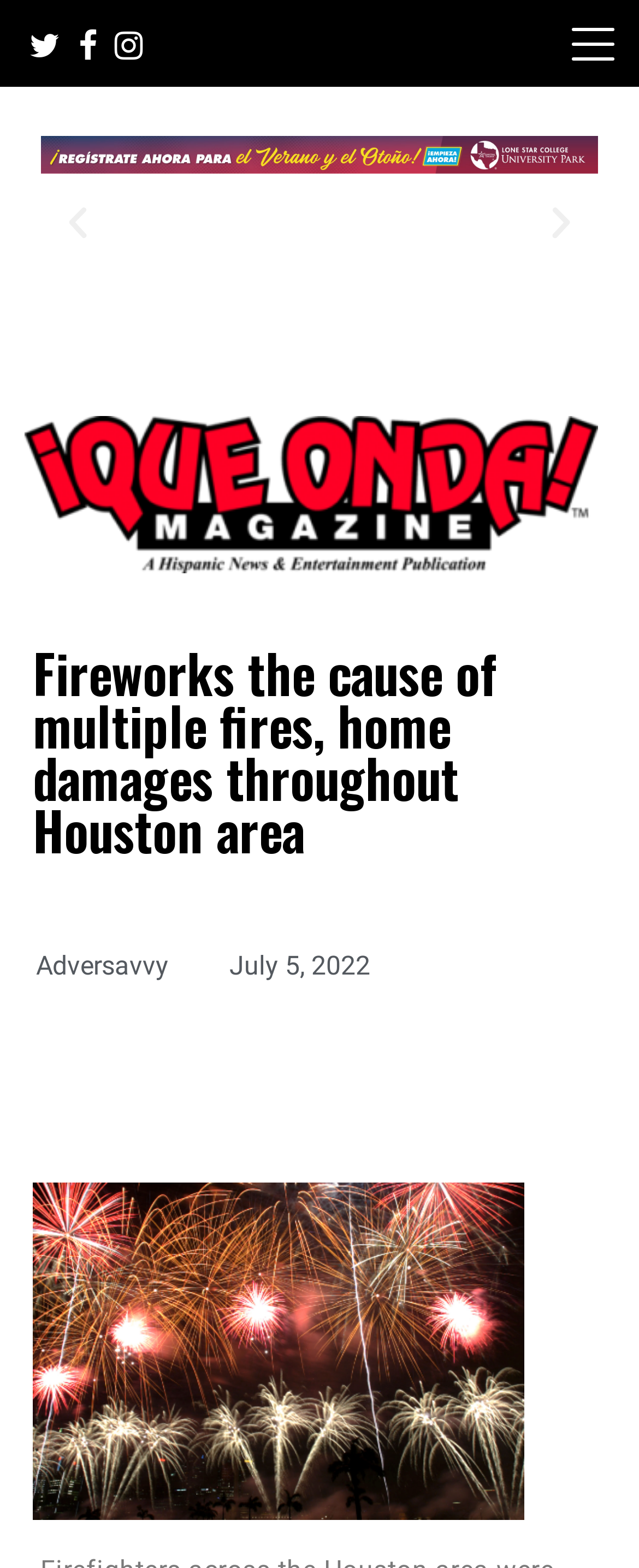Given the description of a UI element: "alt="¡Que Onda Magazine!"", identify the bounding box coordinates of the matching element in the webpage screenshot.

[0.038, 0.265, 0.936, 0.366]